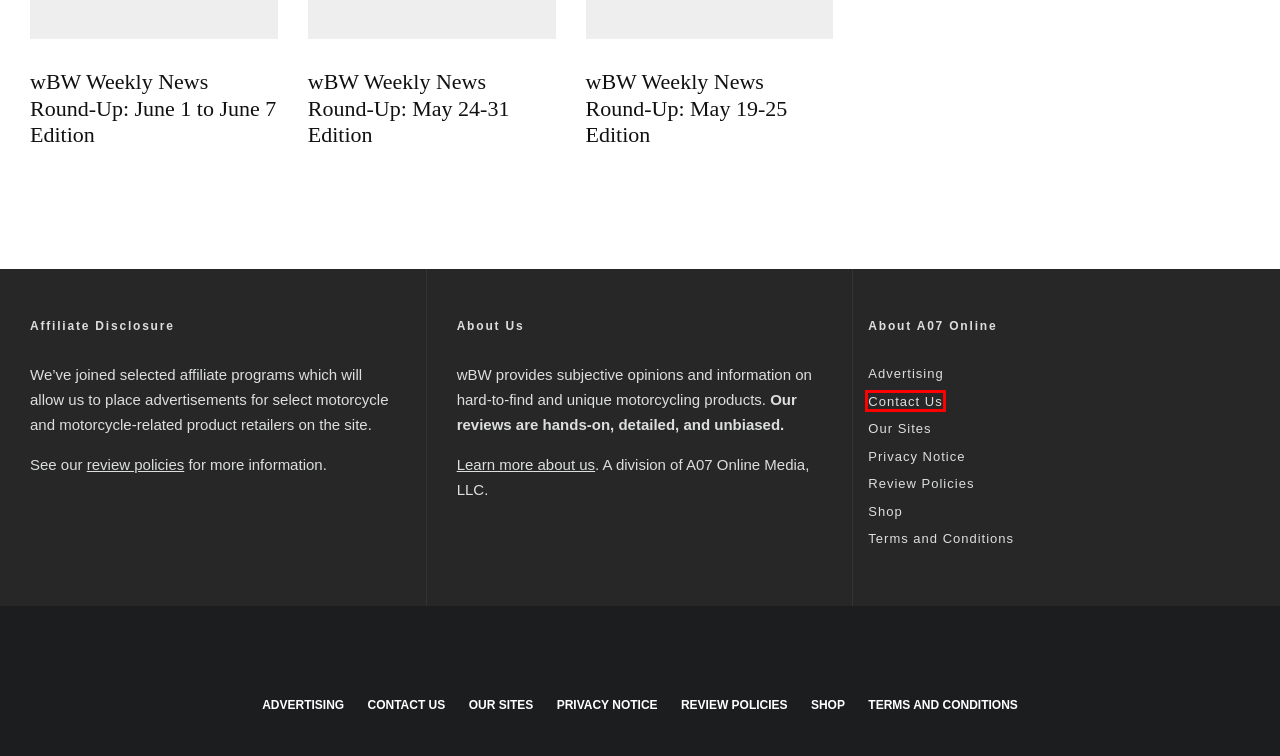Given a screenshot of a webpage with a red bounding box around an element, choose the most appropriate webpage description for the new page displayed after clicking the element within the bounding box. Here are the candidates:
A. Motorcycle Research Hub - webBikeWorld
B. Privacy Notice - webBikeWorld
C. Contact Us - webBikeWorld
D. Advertising - webBikeWorld
E. webBikeWorld Terms and Conditions and Privacy Policy - webBikeWorld
F. 10 Electric Skateboard Brands That Are Killing It
G. About webBikeWorld - webBikeWorld
H. webBikeWorld Product and Service Review Information

C